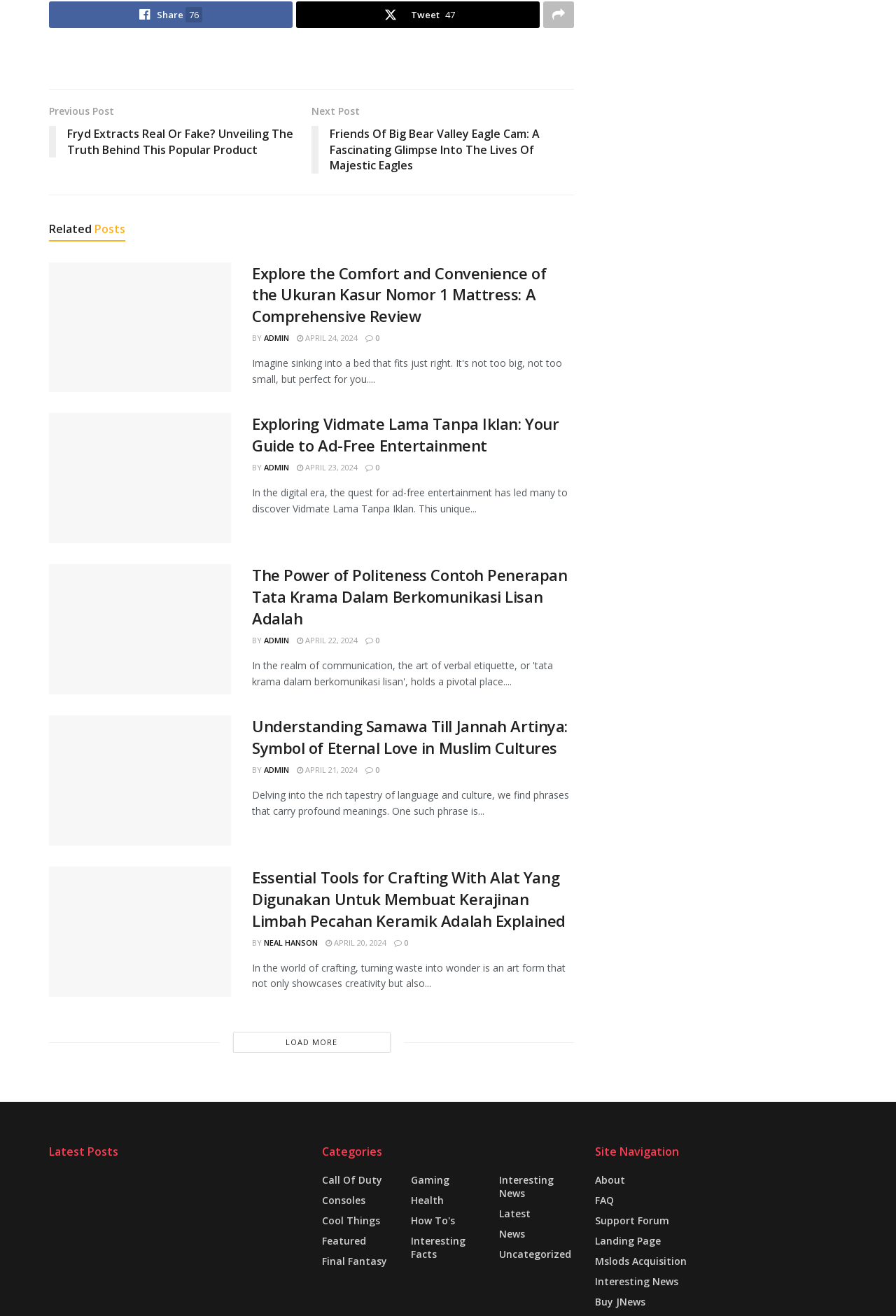Determine the bounding box coordinates of the region I should click to achieve the following instruction: "Read the previous post". Ensure the bounding box coordinates are four float numbers between 0 and 1, i.e., [left, top, right, bottom].

[0.055, 0.079, 0.348, 0.125]